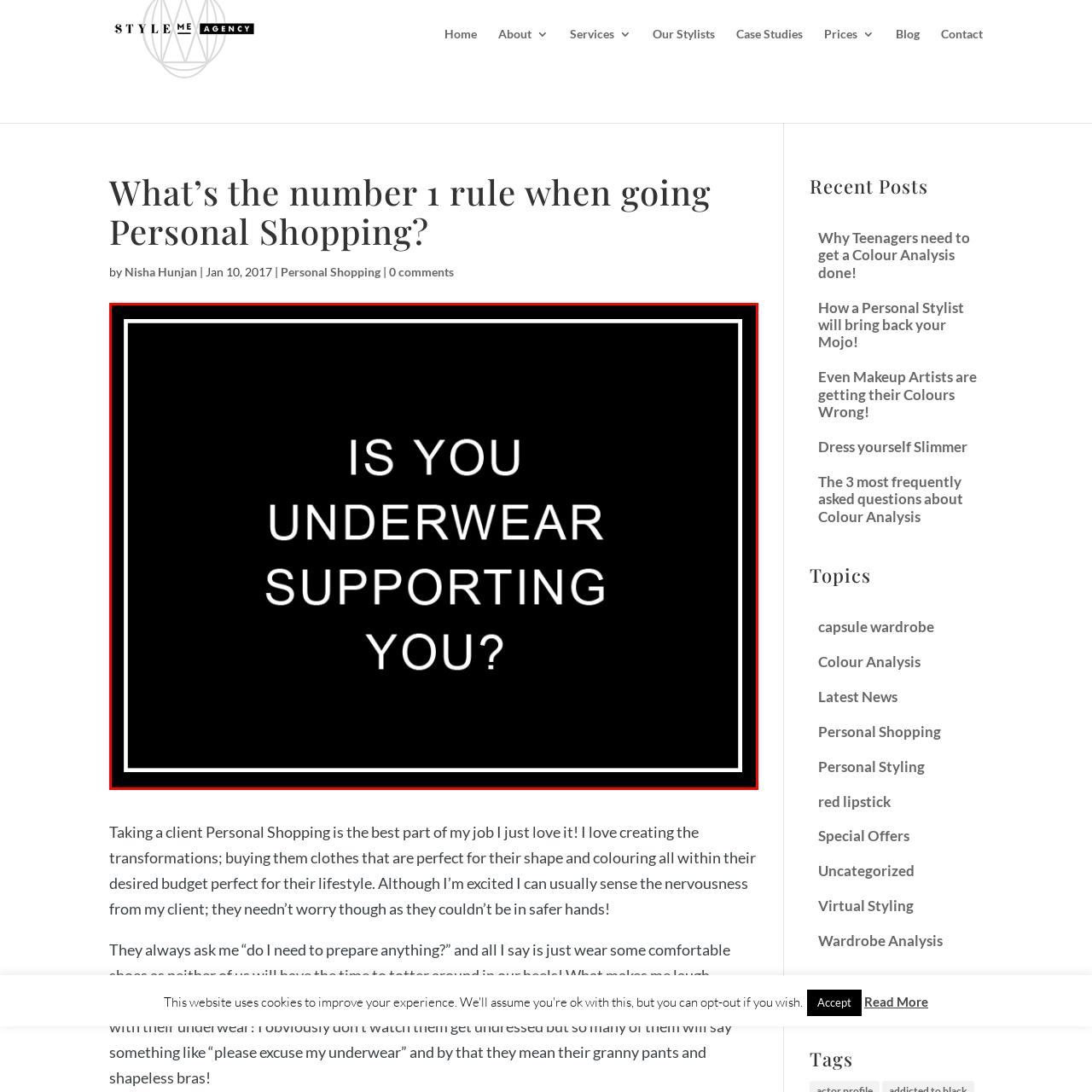Concentrate on the image inside the red frame and provide a detailed response to the subsequent question, utilizing the visual information from the image: 
What is the main topic of the image?

The caption indicates that the image is focused on the importance of proper undergarments in personal styling and comfort, making the main topic of the image the choices people make regarding their underwear.